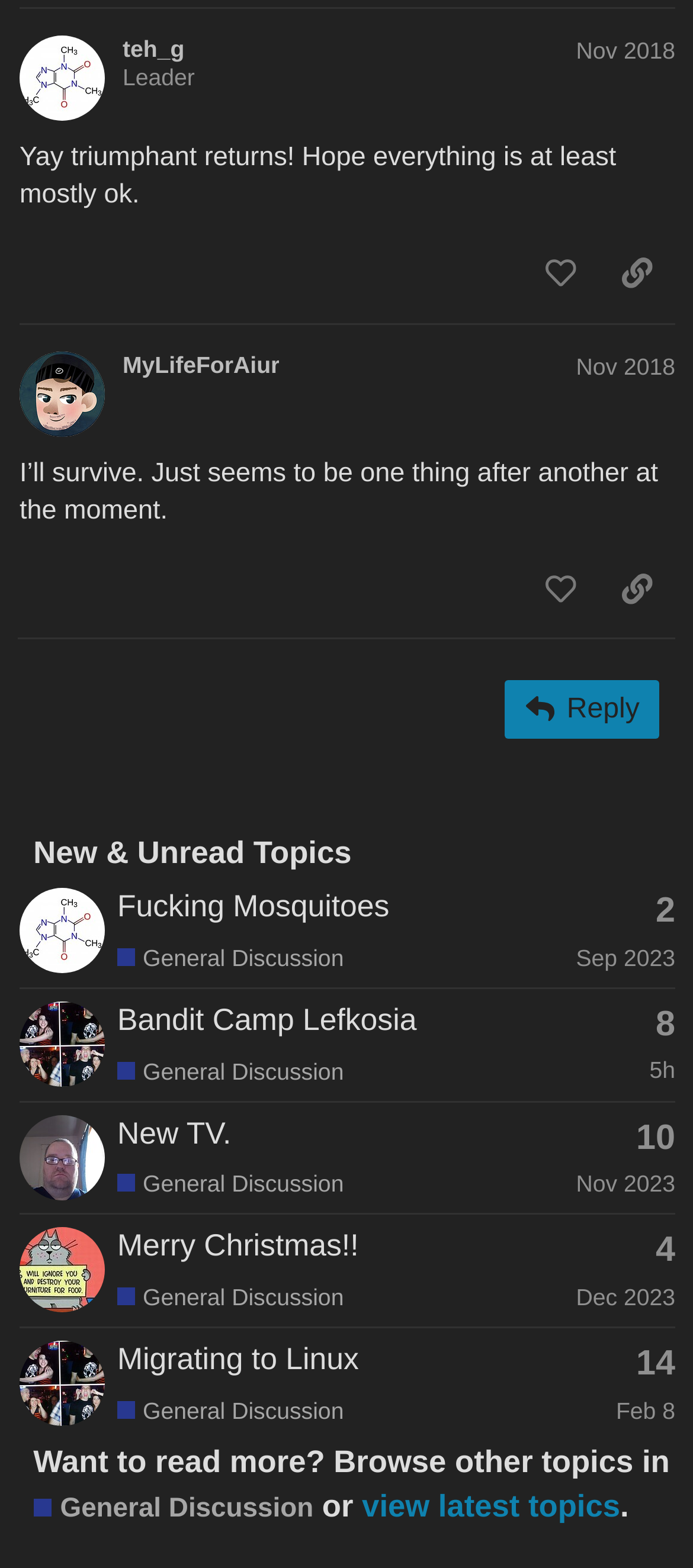Please identify the bounding box coordinates of the region to click in order to complete the task: "View the topic 'Fucking Mosquitoes'". The coordinates must be four float numbers between 0 and 1, specified as [left, top, right, bottom].

[0.169, 0.566, 0.562, 0.589]